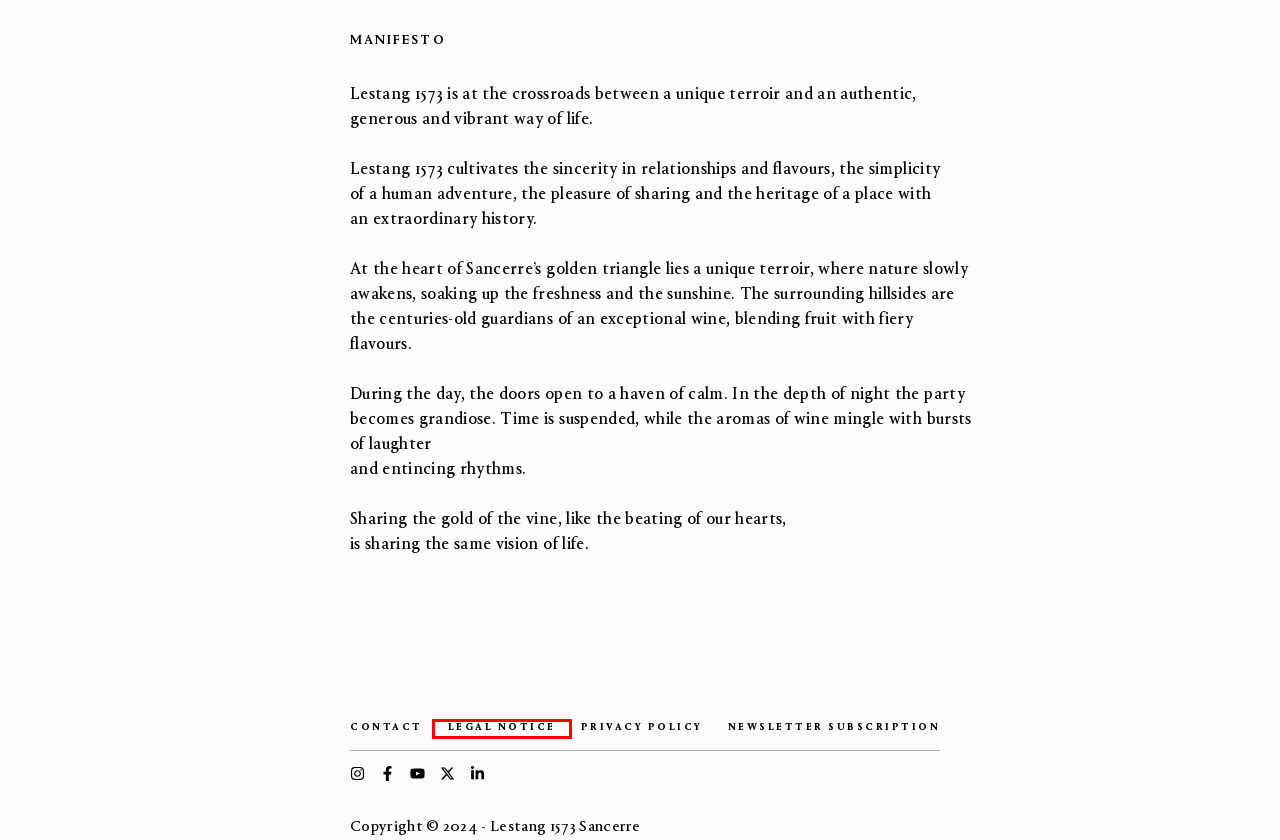Inspect the screenshot of a webpage with a red rectangle bounding box. Identify the webpage description that best corresponds to the new webpage after clicking the element inside the bounding box. Here are the candidates:
A. Privacy Policy - Lestang 1573
B. Rémy Graillot, l'homme derrière la vigne - Lestang 1573
C. Legal Notice - Lestang 1573
D. Lestang 1573 : les cuvées
E. Contacts and address - Lestang 1573
F. Know-how - Lestang 1573
G. Lestang 1573 Sancerre : Terroir d'Exception
H. Art of living - Lestang 1573

C